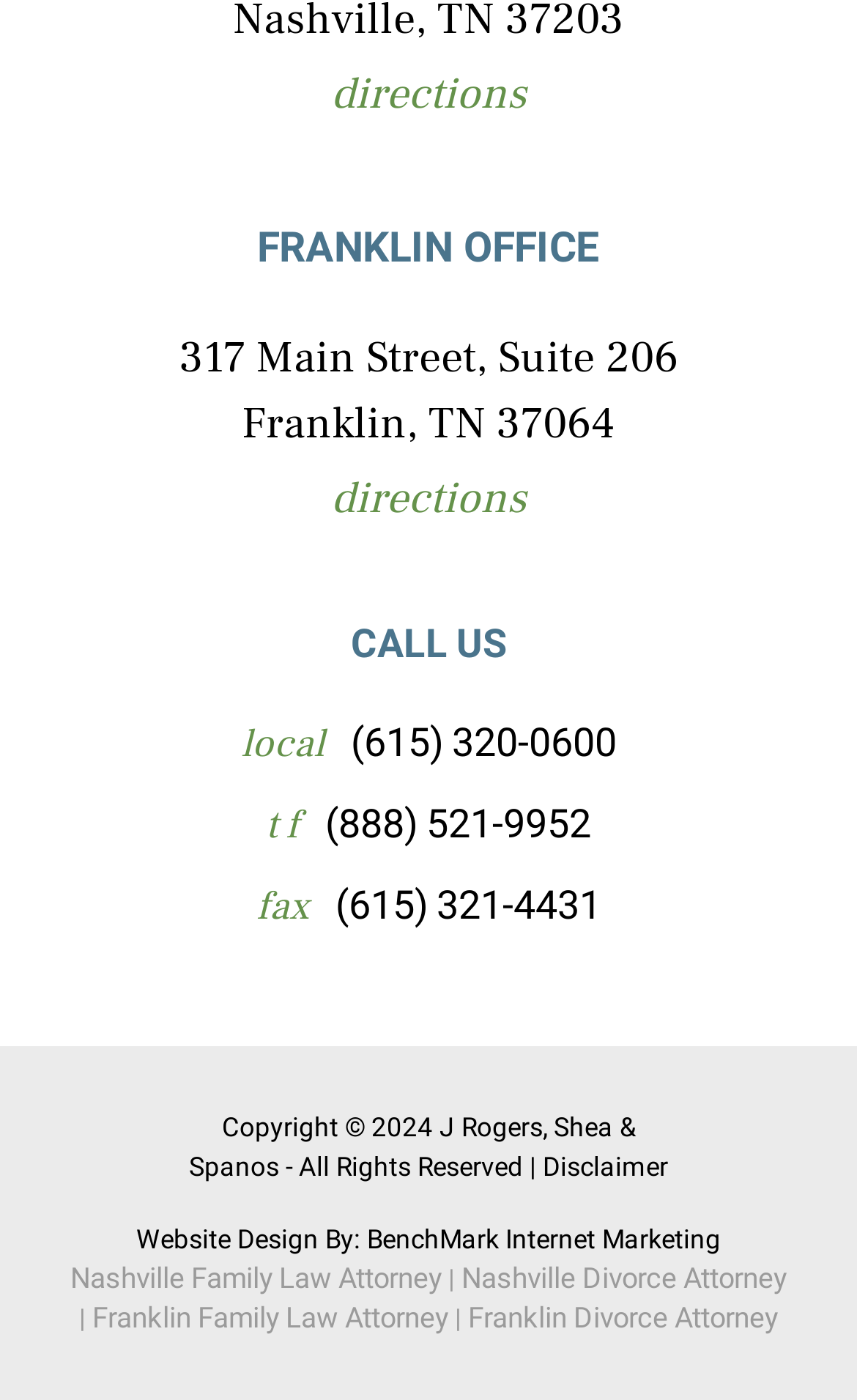Please locate the bounding box coordinates of the region I need to click to follow this instruction: "get directions".

[0.077, 0.046, 0.923, 0.09]